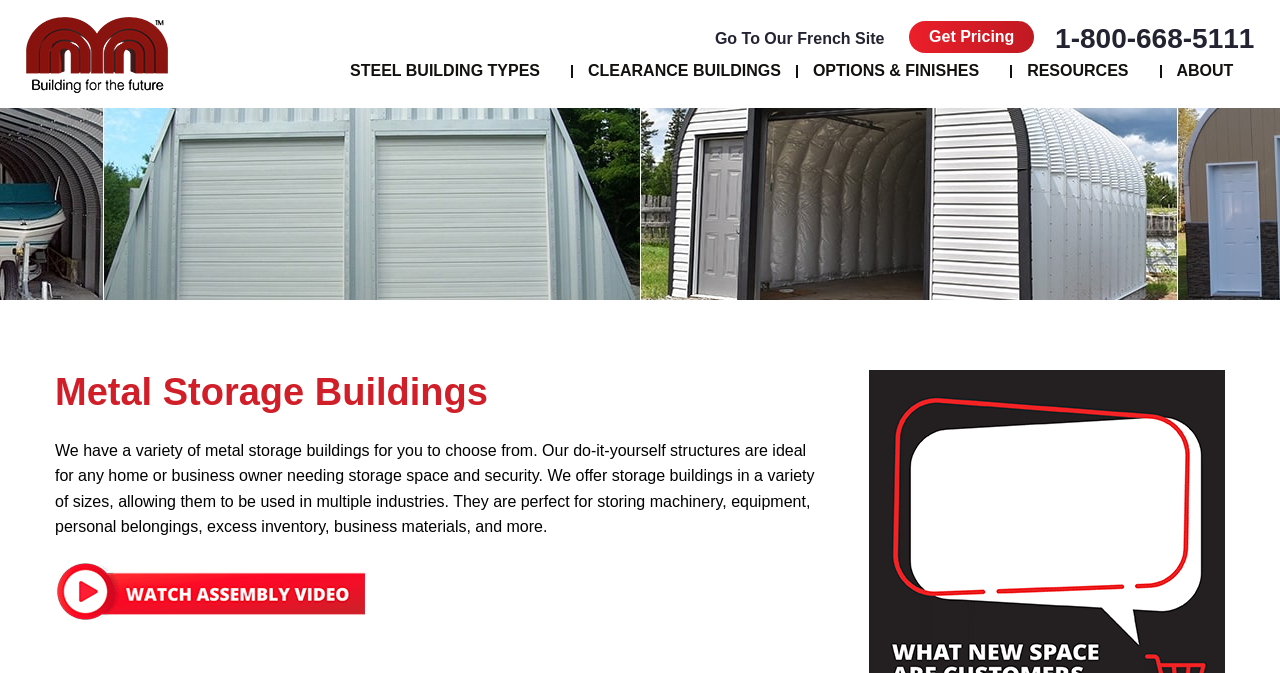Please determine the bounding box coordinates of the section I need to click to accomplish this instruction: "Get Pricing".

[0.71, 0.031, 0.808, 0.078]